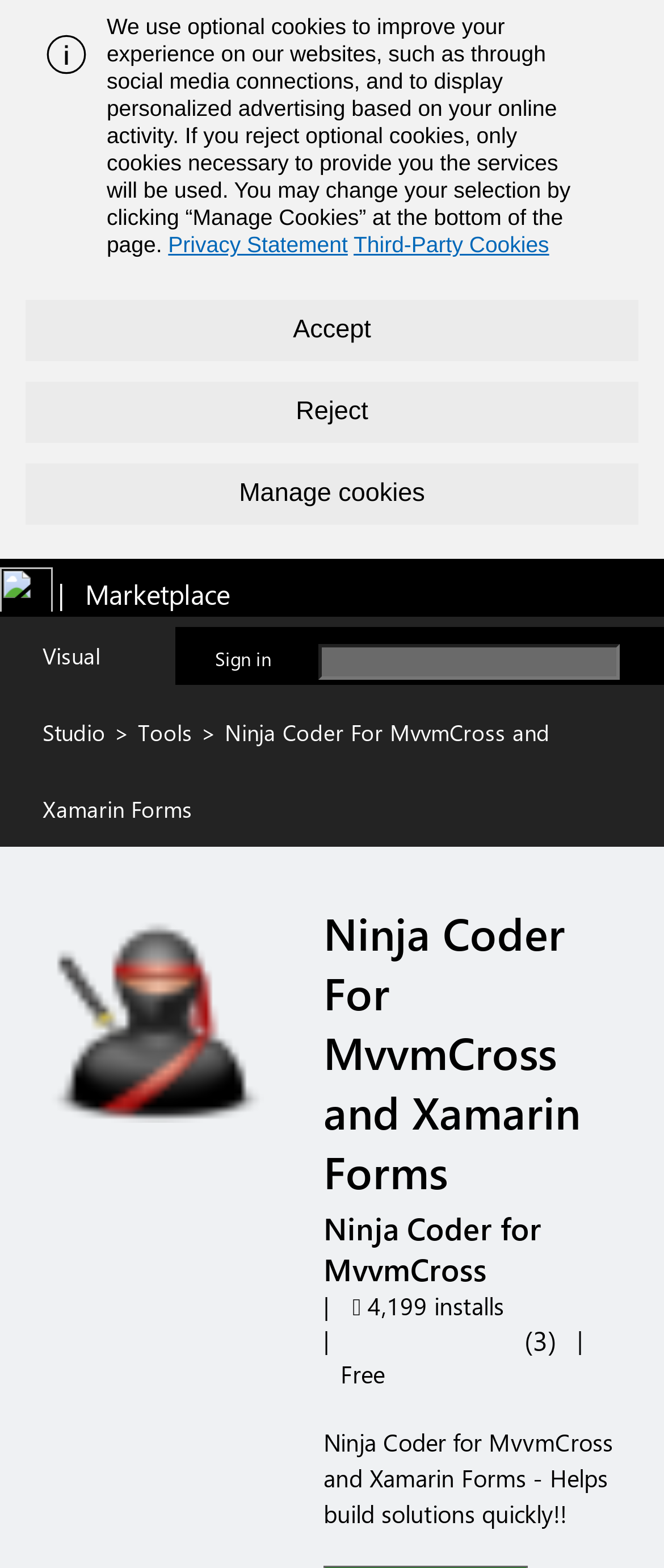What is the name of the extension?
Refer to the image and provide a one-word or short phrase answer.

Ninja Coder